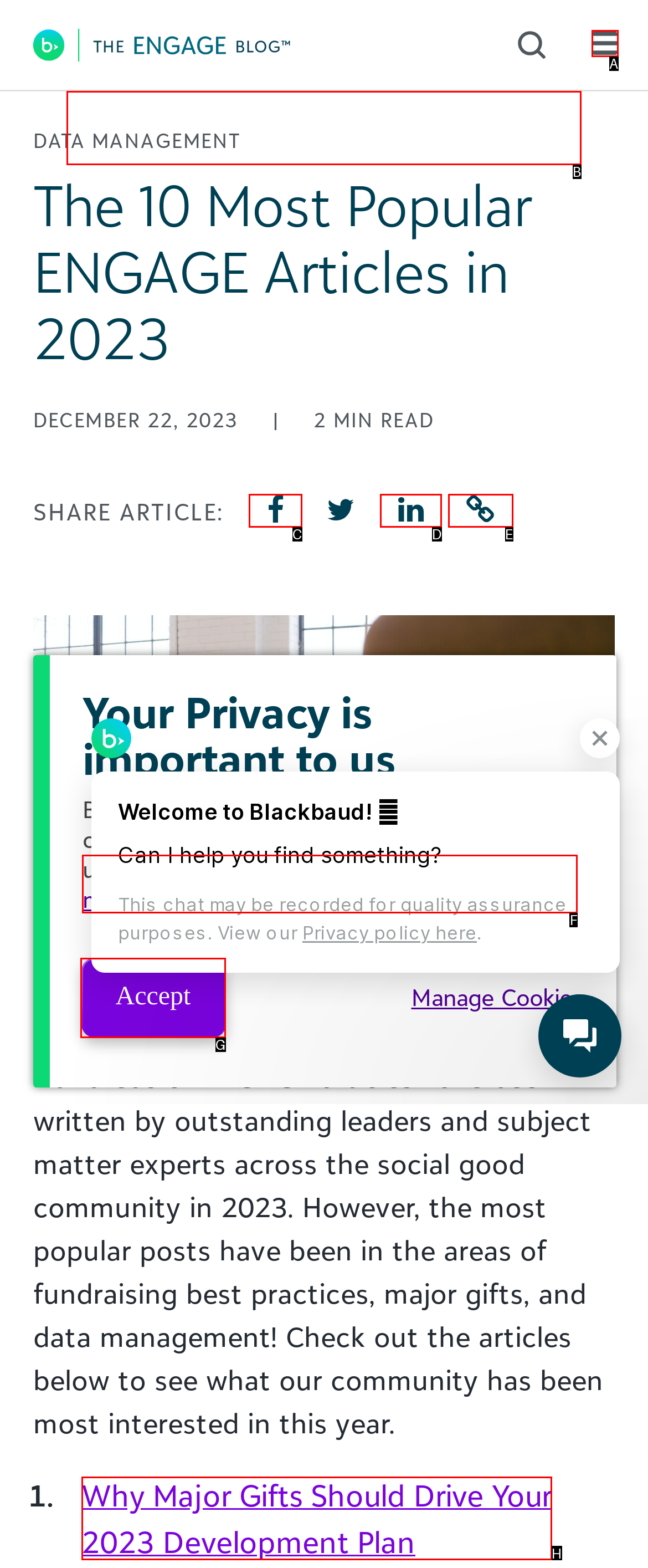Identify which lettered option to click to carry out the task: Search for articles. Provide the letter as your answer.

B